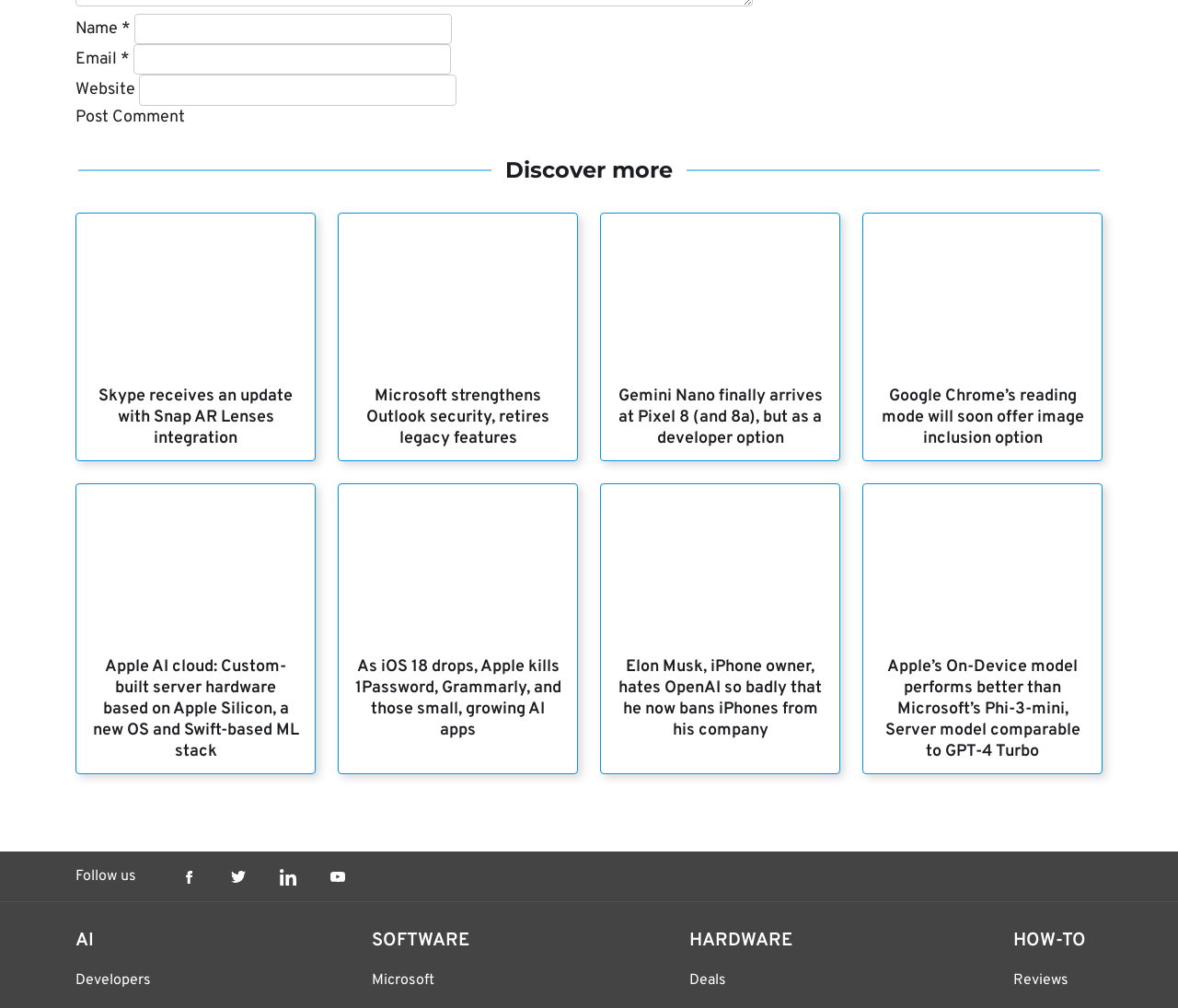Provide the bounding box coordinates for the area that should be clicked to complete the instruction: "Enter your name".

[0.114, 0.014, 0.384, 0.044]